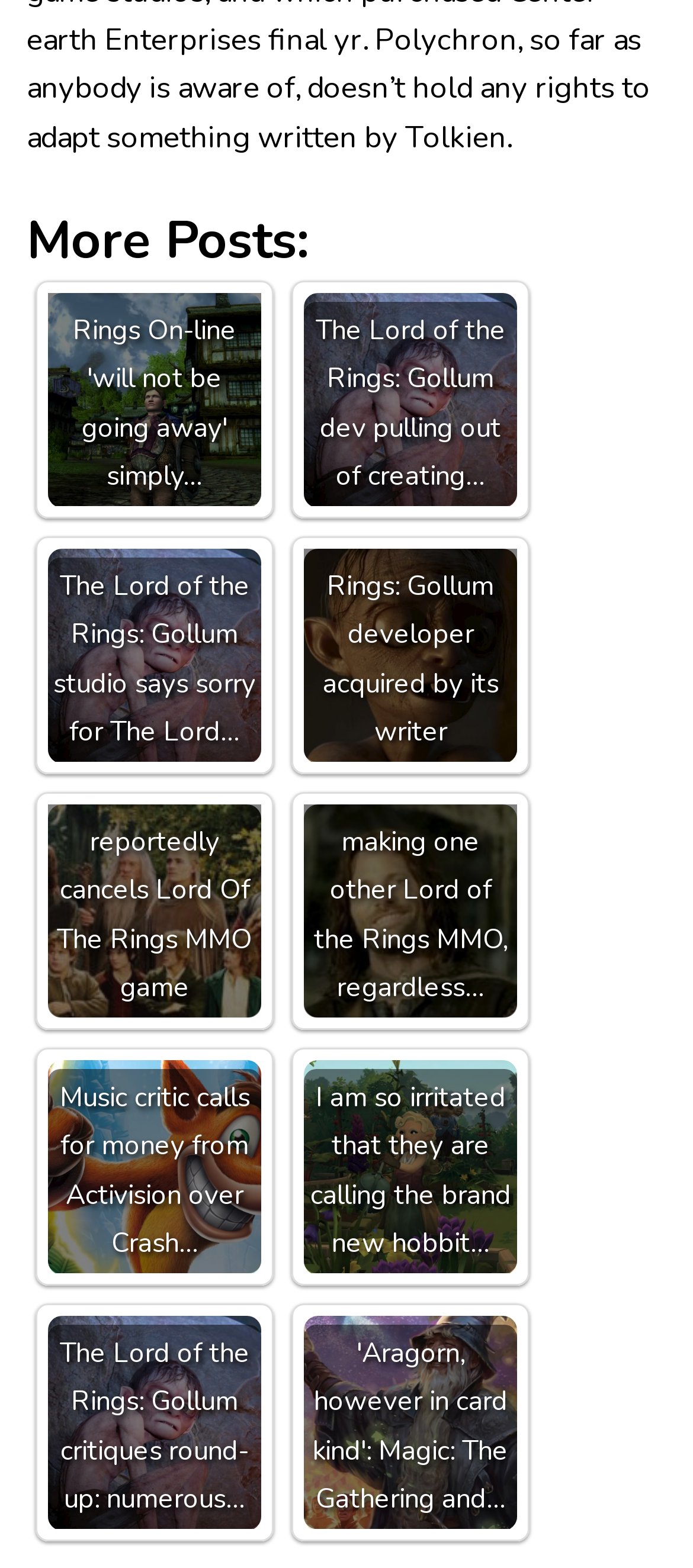Please answer the following query using a single word or phrase: 
What is the theme of the posts on this page?

Gaming